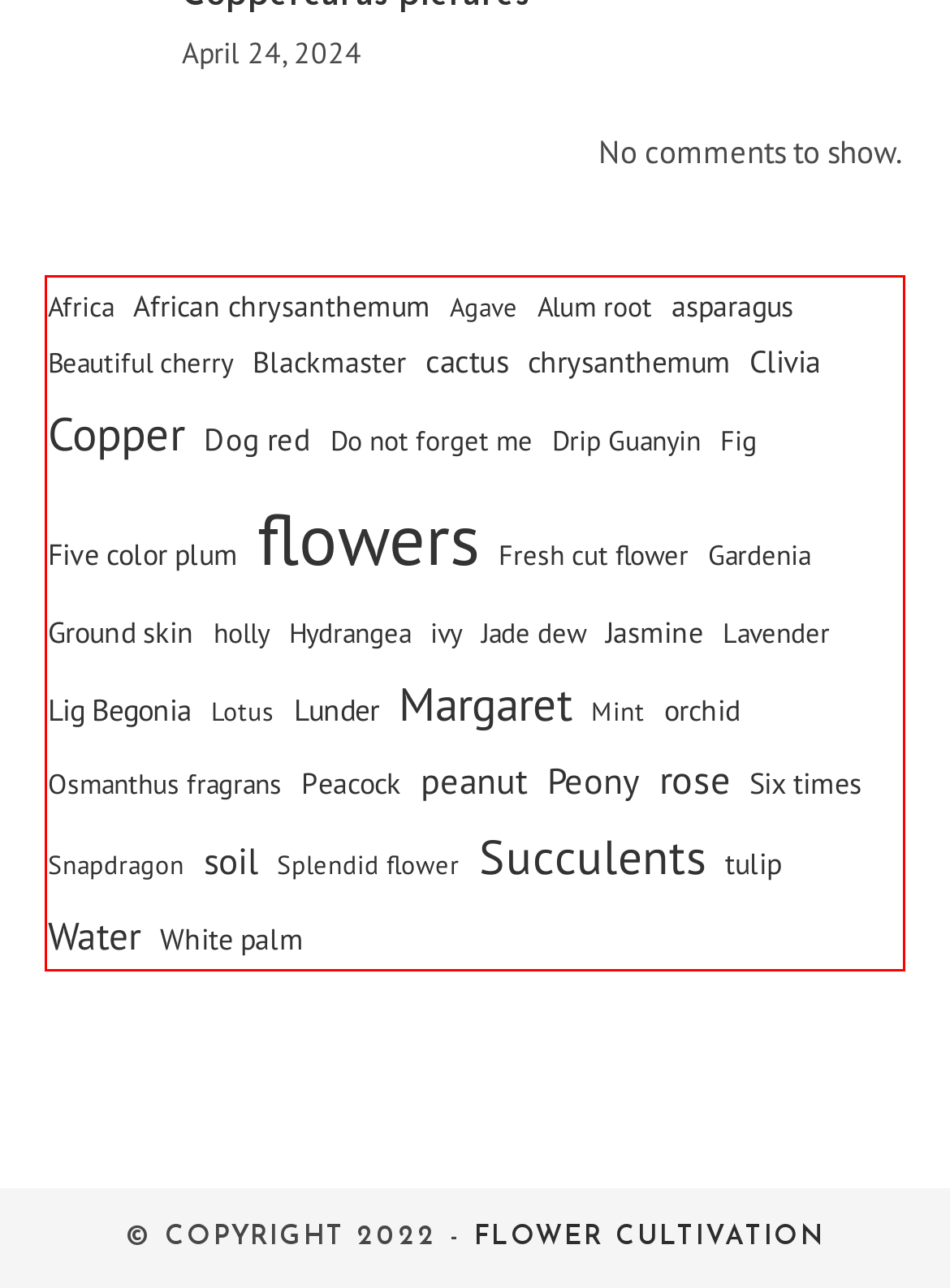Given a webpage screenshot, locate the red bounding box and extract the text content found inside it.

Africa African chrysanthemum Agave Alum root asparagus Beautiful cherry Blackmaster cactus chrysanthemum Clivia Copper Dog red Do not forget me Drip Guanyin Fig Five color plum flowers Fresh cut flower Gardenia Ground skin holly Hydrangea ivy Jade dew Jasmine Lavender Lig Begonia Lotus Lunder Margaret Mint orchid Osmanthus fragrans Peacock peanut Peony rose Six times Snapdragon soil Splendid flower Succulents tulip Water White palm